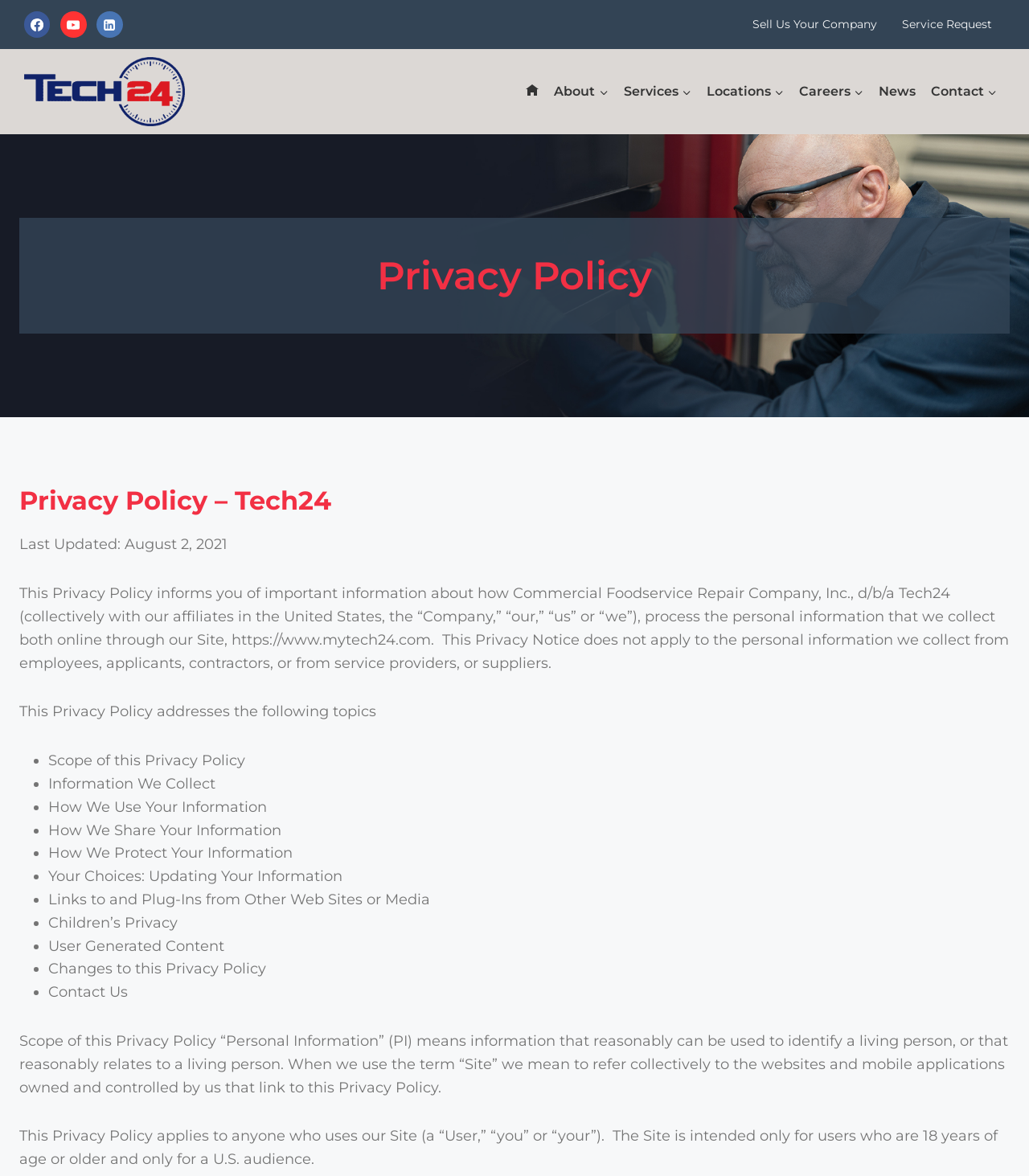Find the bounding box coordinates for the area that must be clicked to perform this action: "Check Contact page".

[0.898, 0.063, 0.977, 0.093]